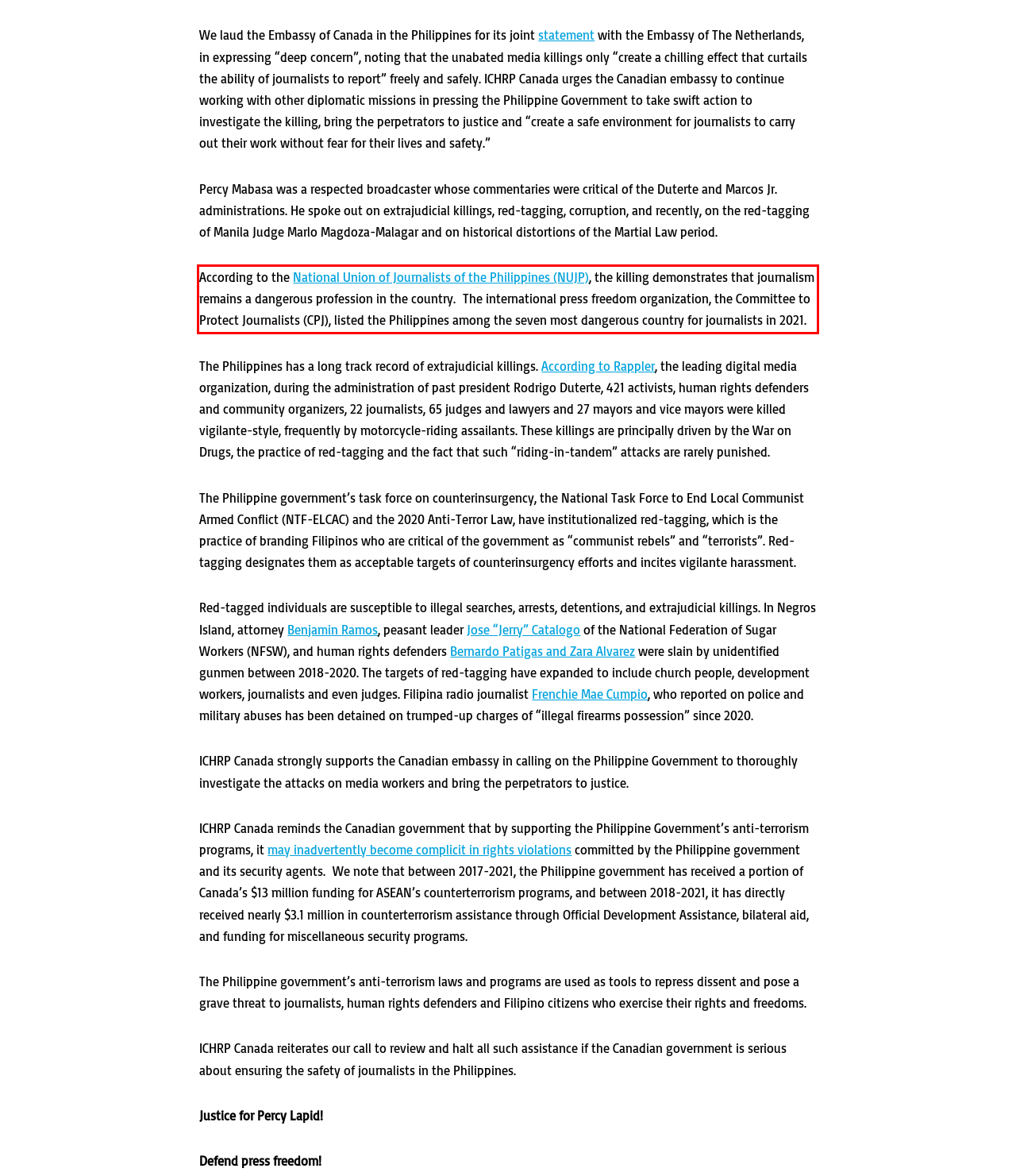You are provided with a screenshot of a webpage that includes a UI element enclosed in a red rectangle. Extract the text content inside this red rectangle.

According to the National Union of Journalists of the Philippines (NUJP), the killing demonstrates that journalism remains a dangerous profession in the country. The international press freedom organization, the Committee to Protect Journalists (CPJ), listed the Philippines among the seven most dangerous country for journalists in 2021.